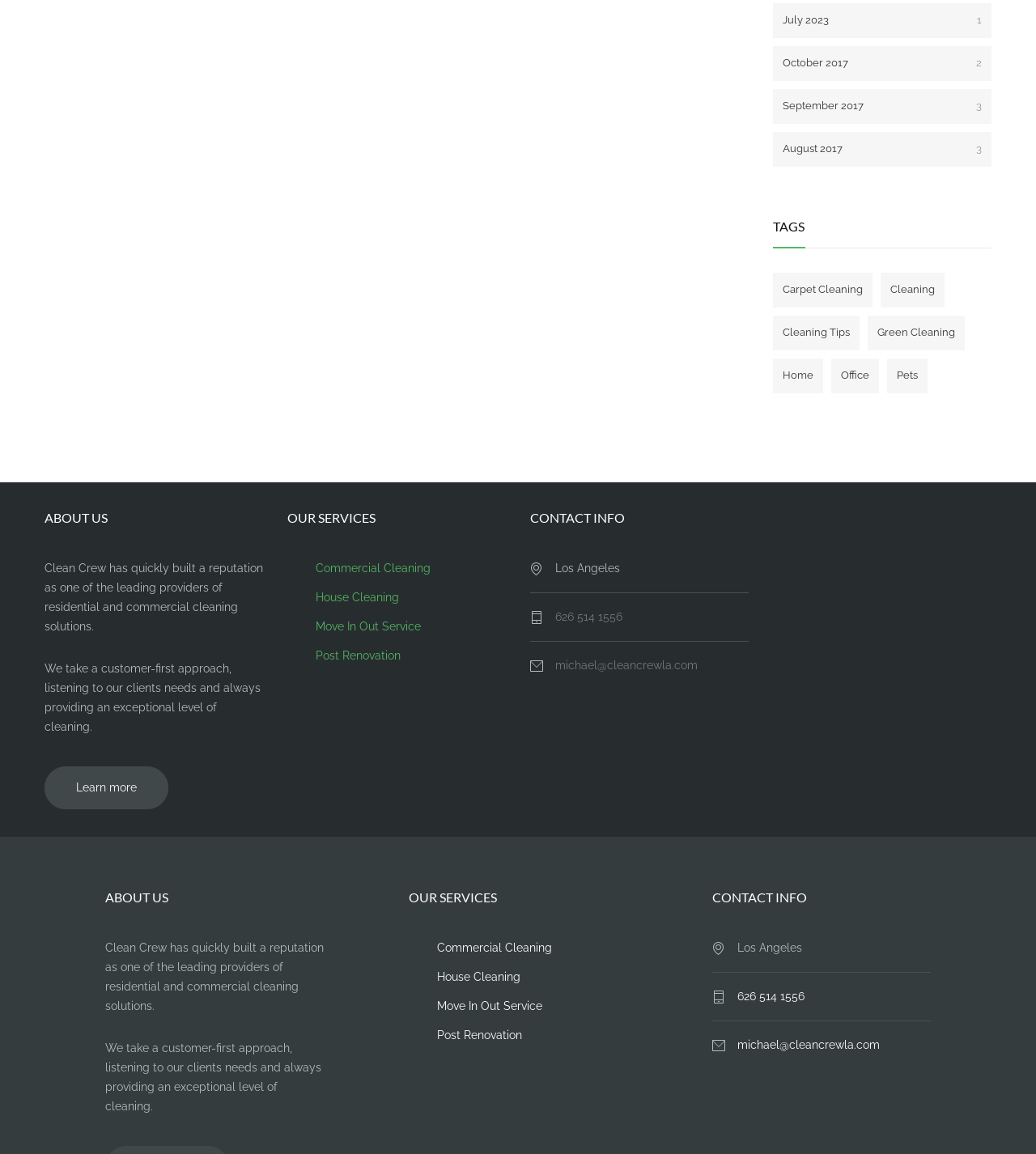Using the elements shown in the image, answer the question comprehensively: What is the company's location?

In the 'CONTACT INFO' section, I found the company's location mentioned as 'Los Angeles', which suggests that the company is based in Los Angeles.